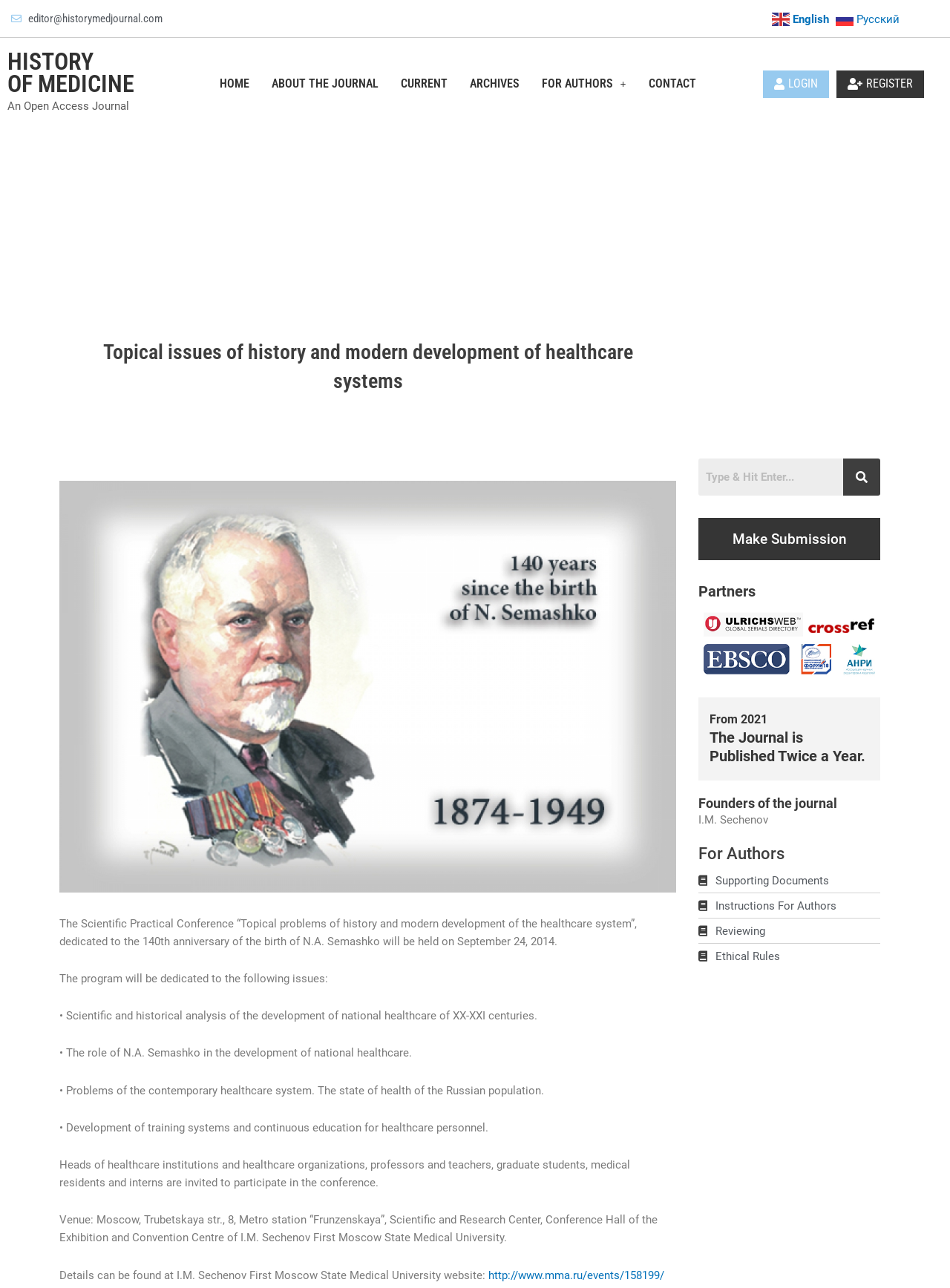How many links are present in the navigation menu?
Provide a detailed and extensive answer to the question.

The navigation menu contains links to 'HOME', 'ABOUT THE JOURNAL', 'CURRENT', 'ARCHIVES', 'FOR AUTHORS', and 'CONTACT', which makes a total of 6 links.